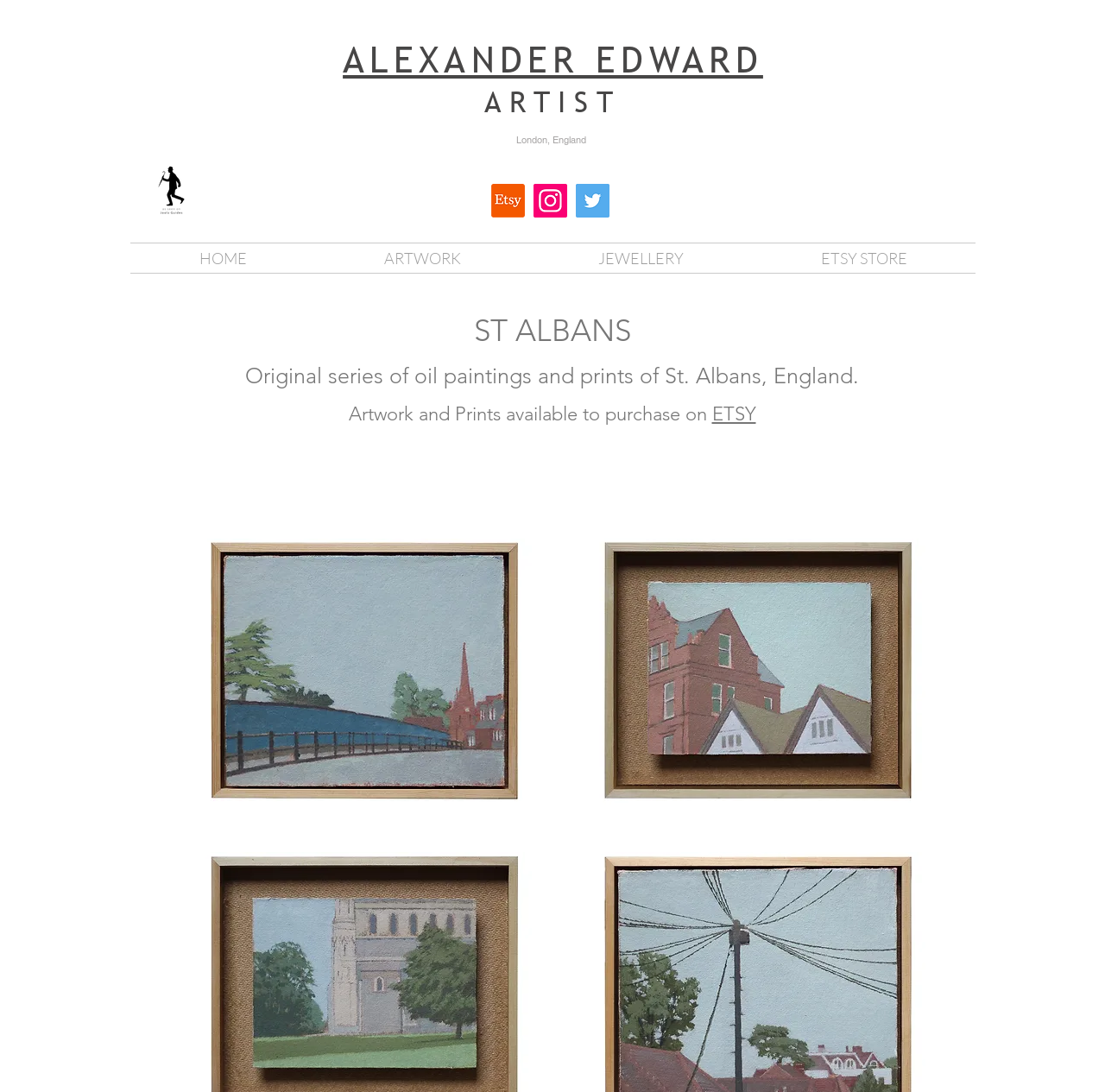Show me the bounding box coordinates of the clickable region to achieve the task as per the instruction: "Go to Jewellery page".

[0.479, 0.223, 0.68, 0.25]